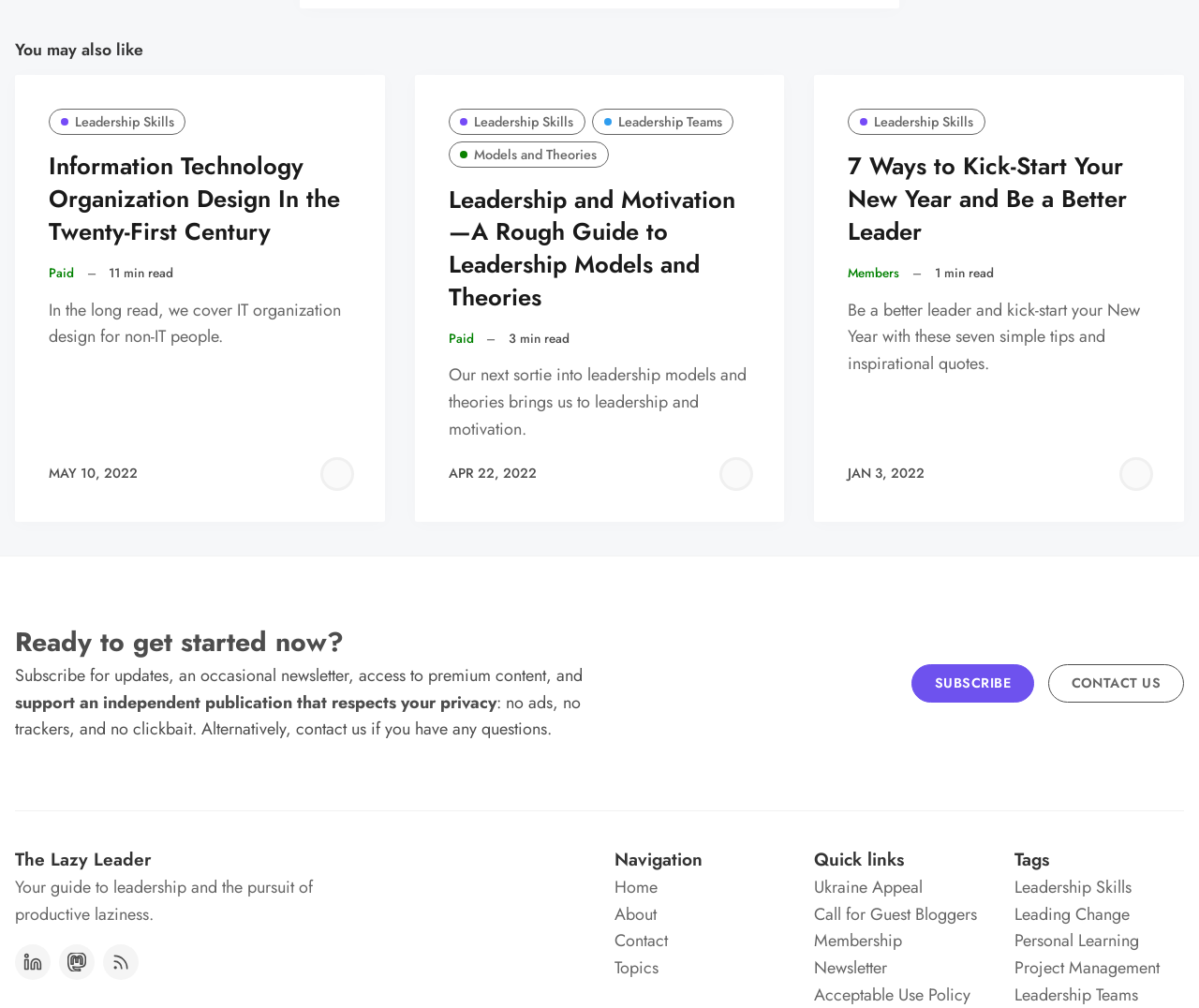Bounding box coordinates should be provided in the format (top-left x, top-left y, bottom-right x, bottom-right y) with all values between 0 and 1. Identify the bounding box for this UI element: Models and Theories

[0.374, 0.141, 0.508, 0.167]